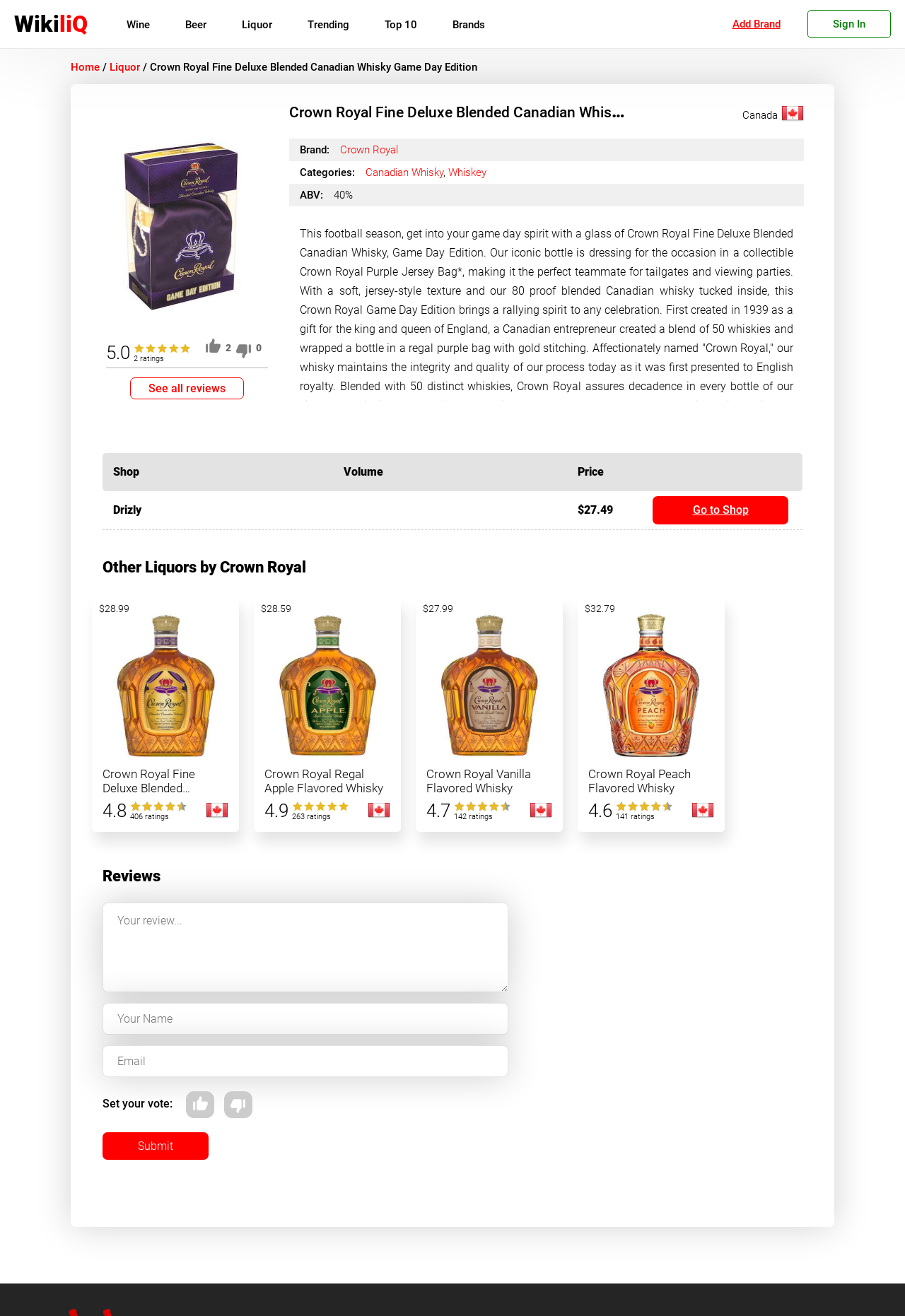Provide the bounding box coordinates of the area you need to click to execute the following instruction: "Click on the 'Go to Shop' button".

[0.721, 0.377, 0.871, 0.398]